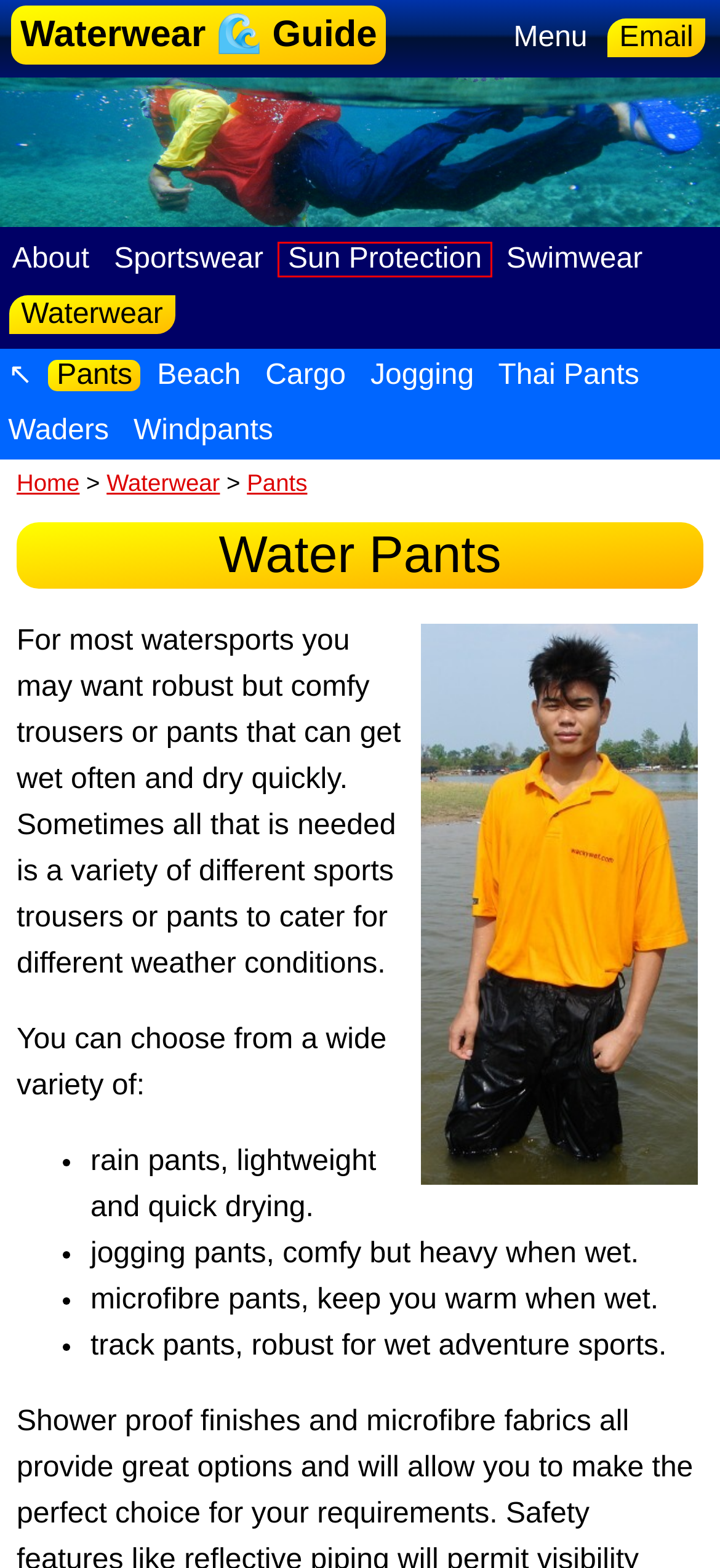You are provided a screenshot of a webpage featuring a red bounding box around a UI element. Choose the webpage description that most accurately represents the new webpage after clicking the element within the red bounding box. Here are the candidates:
A. Waterwear 🌊 Guide - Sportswear
B. Waterwear 🌊 Guide - Waterwear - Pants - Jogging
C. Waterwear 🌊 Guide - Swimwear
D. Waterwear 🌊 Guide - Waterwear - Pants - Windpants
E. Waterwear 🌊 Guide - Waterwear - Pants - Waders
F. Waterwear 🌊 Guide - Waterwear - Pants - Cargo
G. Waterwear 🌊 Guide - Waterwear
H. Waterwear 🌊 Guide - Sun Protection

H